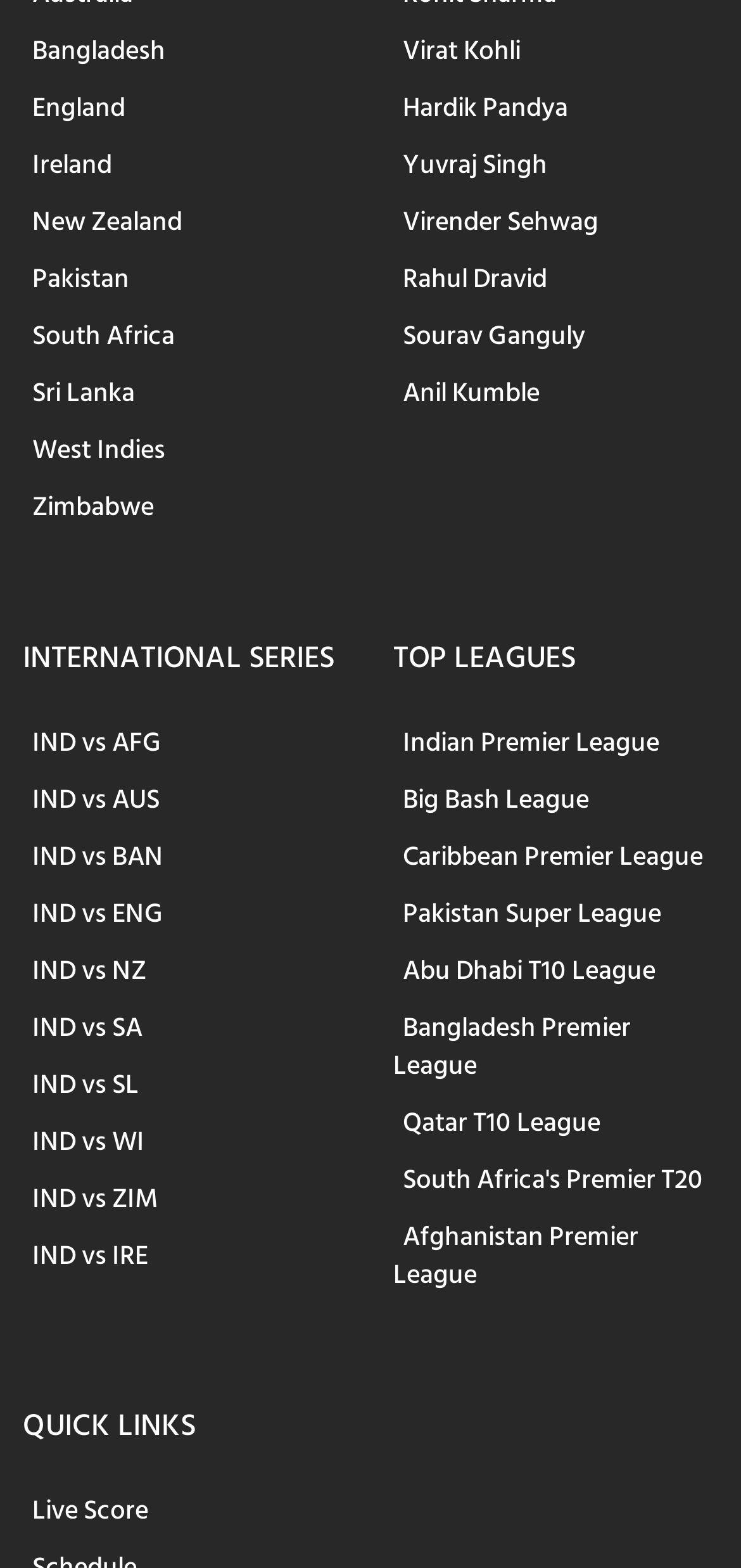Please find the bounding box coordinates of the element that you should click to achieve the following instruction: "View IND vs AFG". The coordinates should be presented as four float numbers between 0 and 1: [left, top, right, bottom].

[0.031, 0.454, 0.231, 0.494]